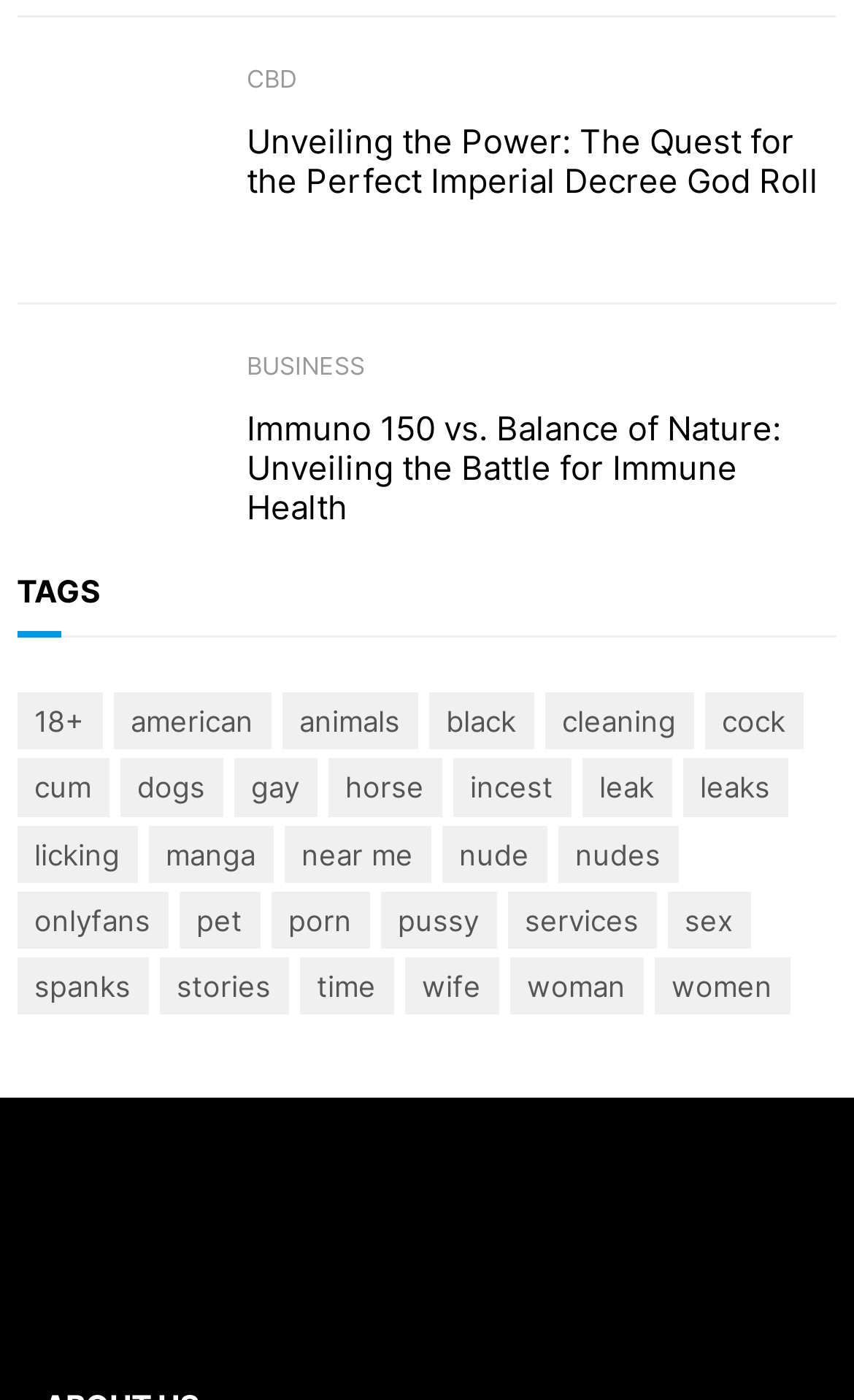Identify the bounding box coordinates of the section to be clicked to complete the task described by the following instruction: "Click on the link 'CBD'". The coordinates should be four float numbers between 0 and 1, formatted as [left, top, right, bottom].

[0.289, 0.044, 0.348, 0.072]